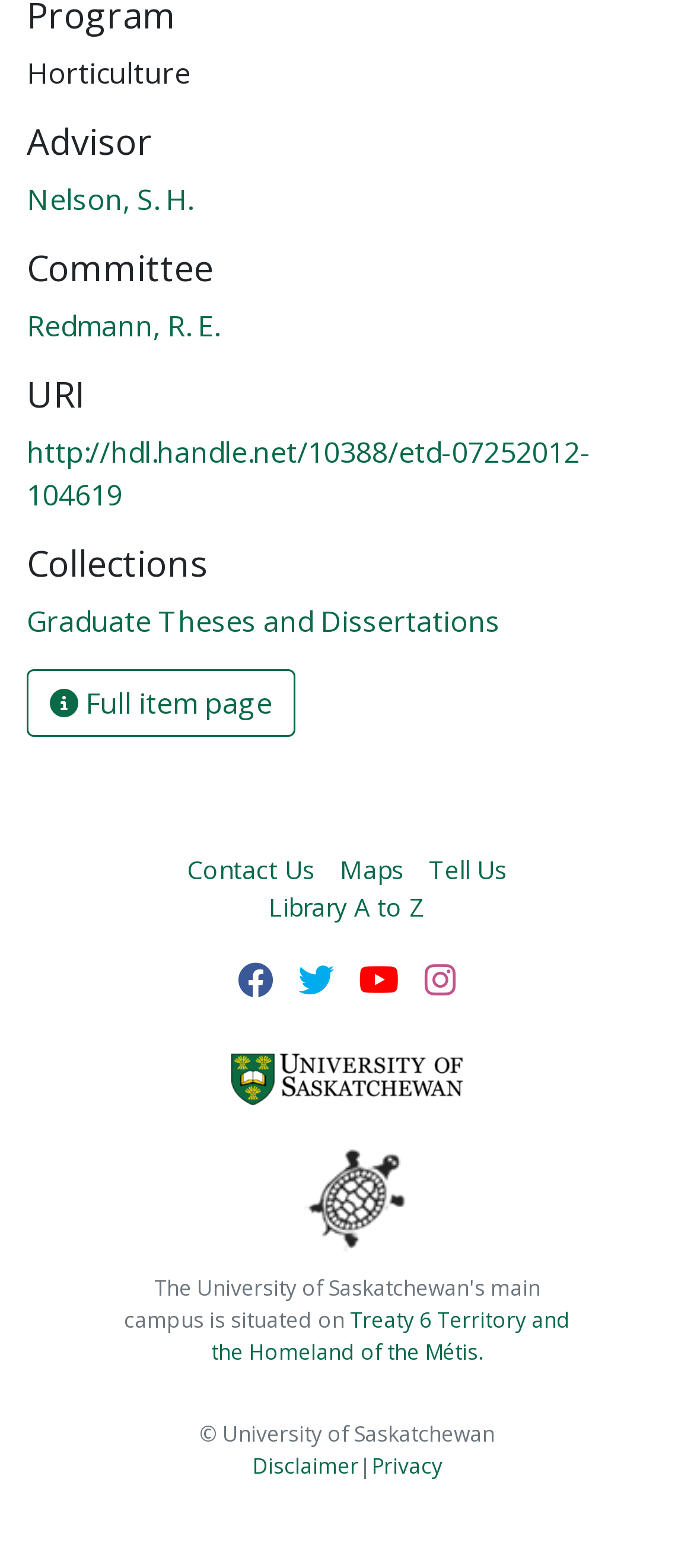Please reply to the following question using a single word or phrase: 
What is the type of the thesis?

Graduate Theses and Dissertations